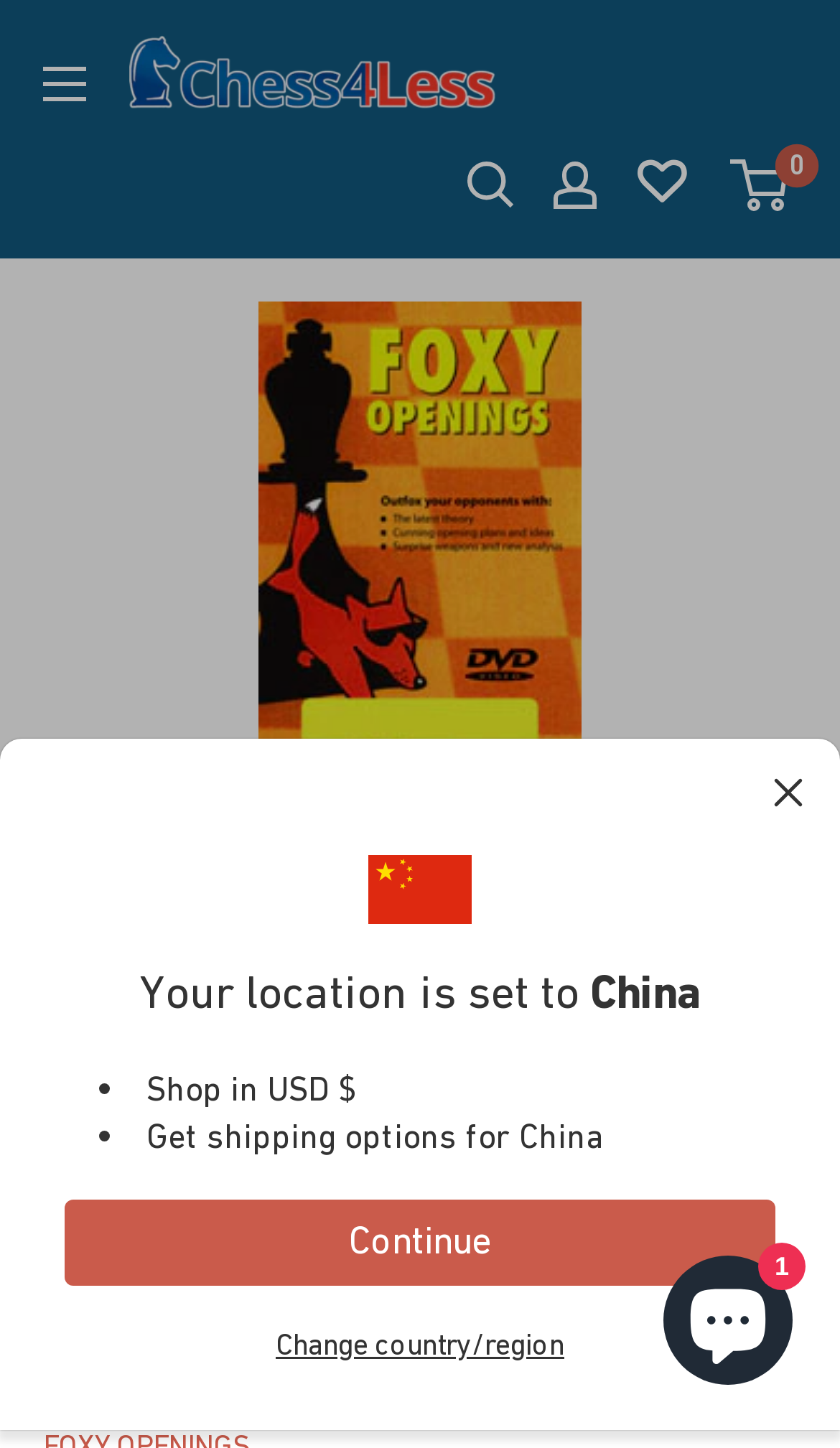Pinpoint the bounding box coordinates of the element you need to click to execute the following instruction: "Dismiss the location notification". The bounding box should be represented by four float numbers between 0 and 1, in the format [left, top, right, bottom].

[0.918, 0.534, 0.959, 0.567]